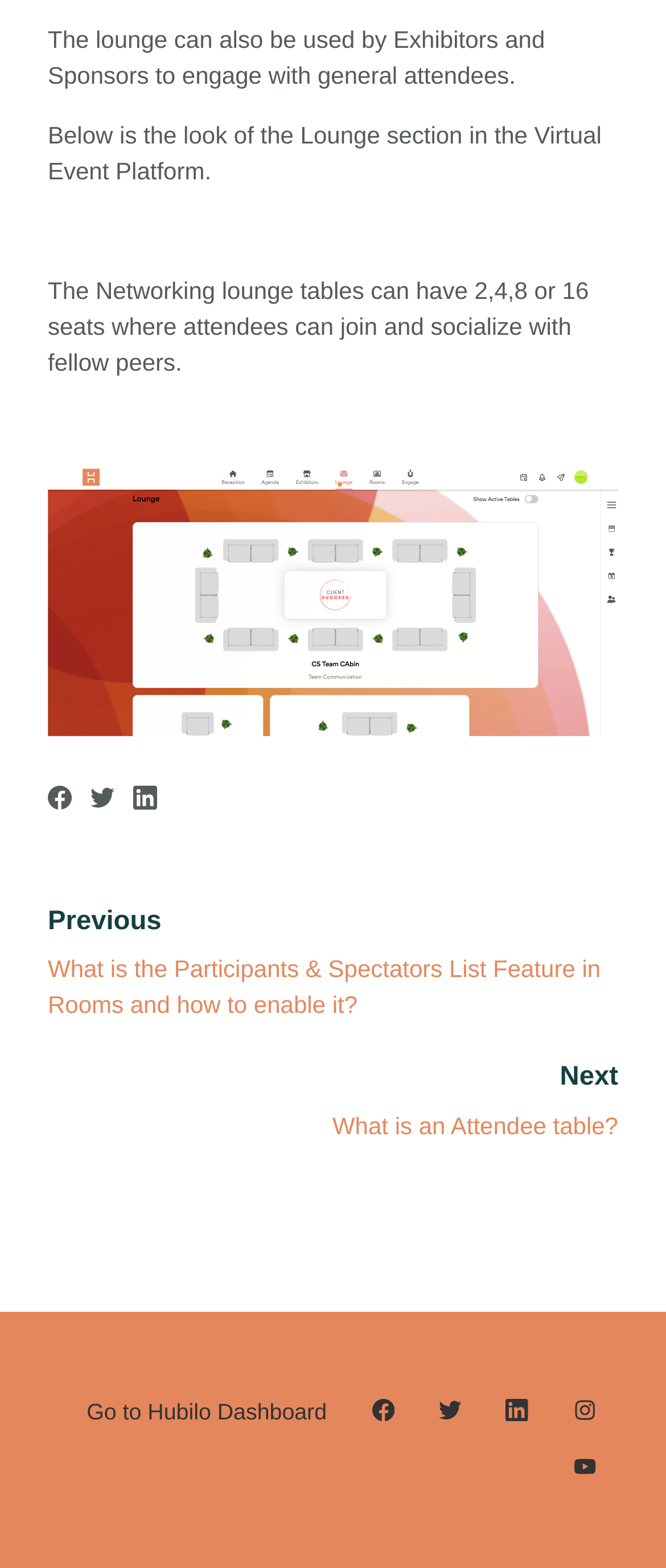How many seats can a Networking lounge table have?
Please craft a detailed and exhaustive response to the question.

According to the text, 'The Networking lounge tables can have 2,4,8 or 16 seats where attendees can join and socialize with fellow peers.', the number of seats a Networking lounge table can have is 2, 4, 8, or 16.